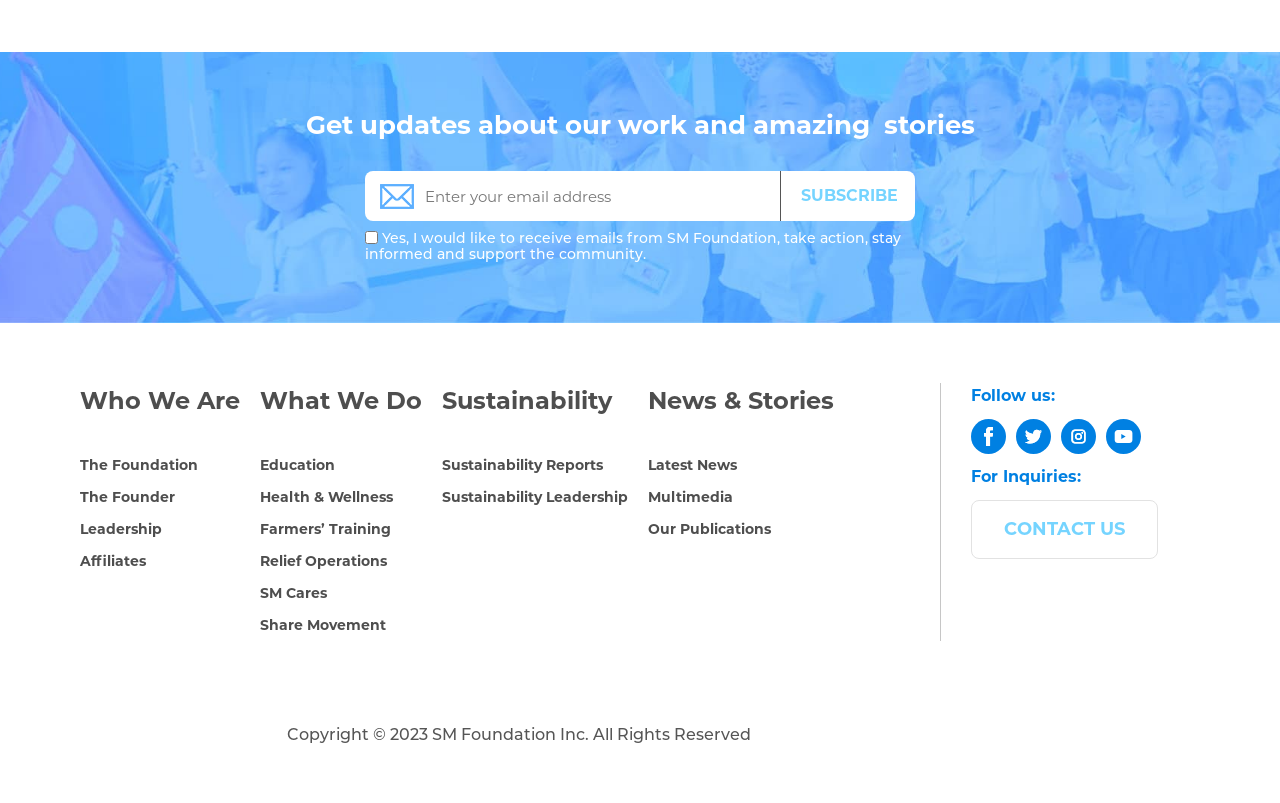Extract the bounding box coordinates for the UI element described by the text: "name="input_3" placeholder="Enter your email address"". The coordinates should be in the form of [left, top, right, bottom] with values between 0 and 1.

[0.285, 0.214, 0.609, 0.276]